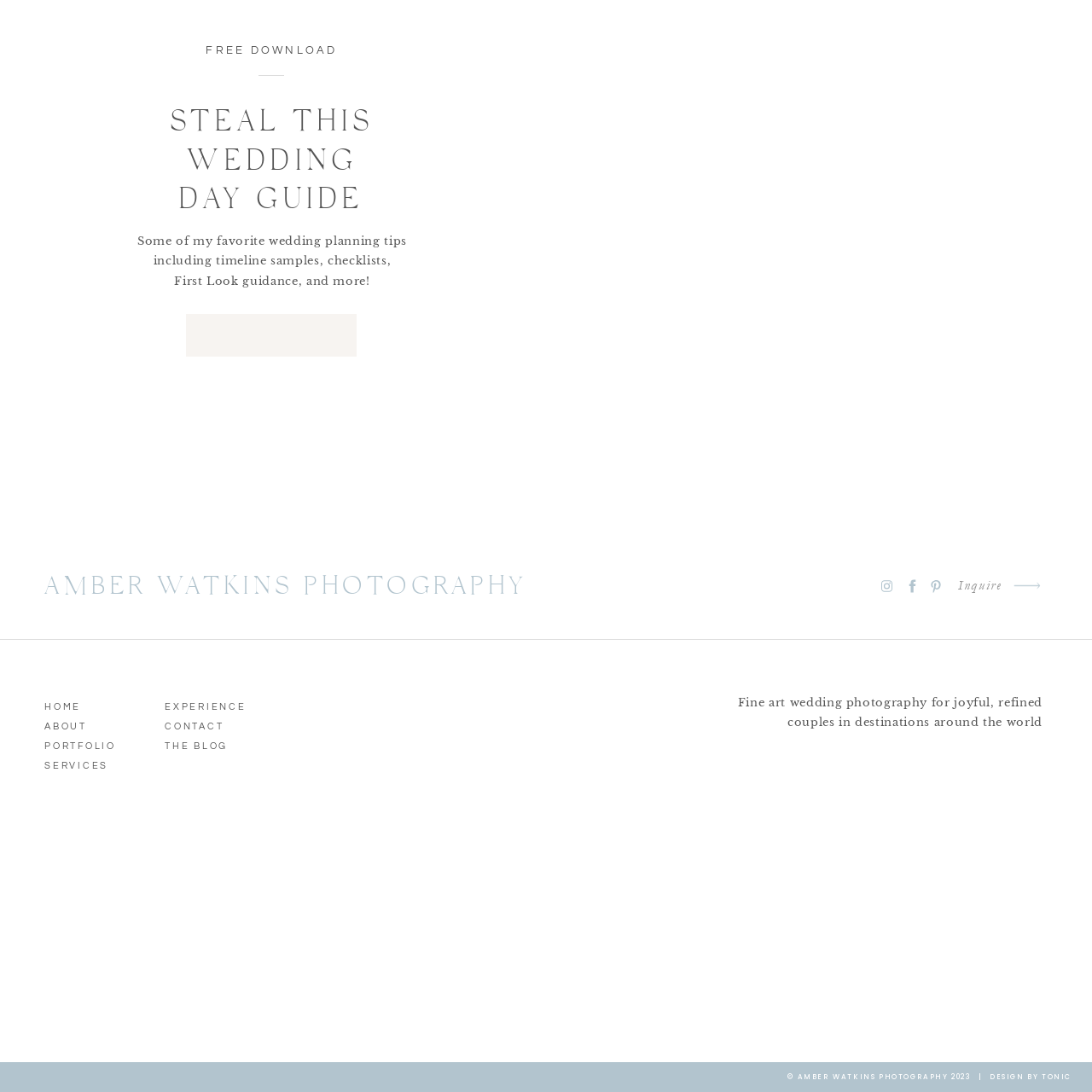What does the arrow icon symbolize?
Observe the image within the red bounding box and generate a detailed answer, ensuring you utilize all relevant visual cues.

The arrow icon symbolizes progression, implying that the user is moving forward to a new section of a webpage or that more content is available. This symbolism is rooted in the arrow's design, which suggests movement or direction.